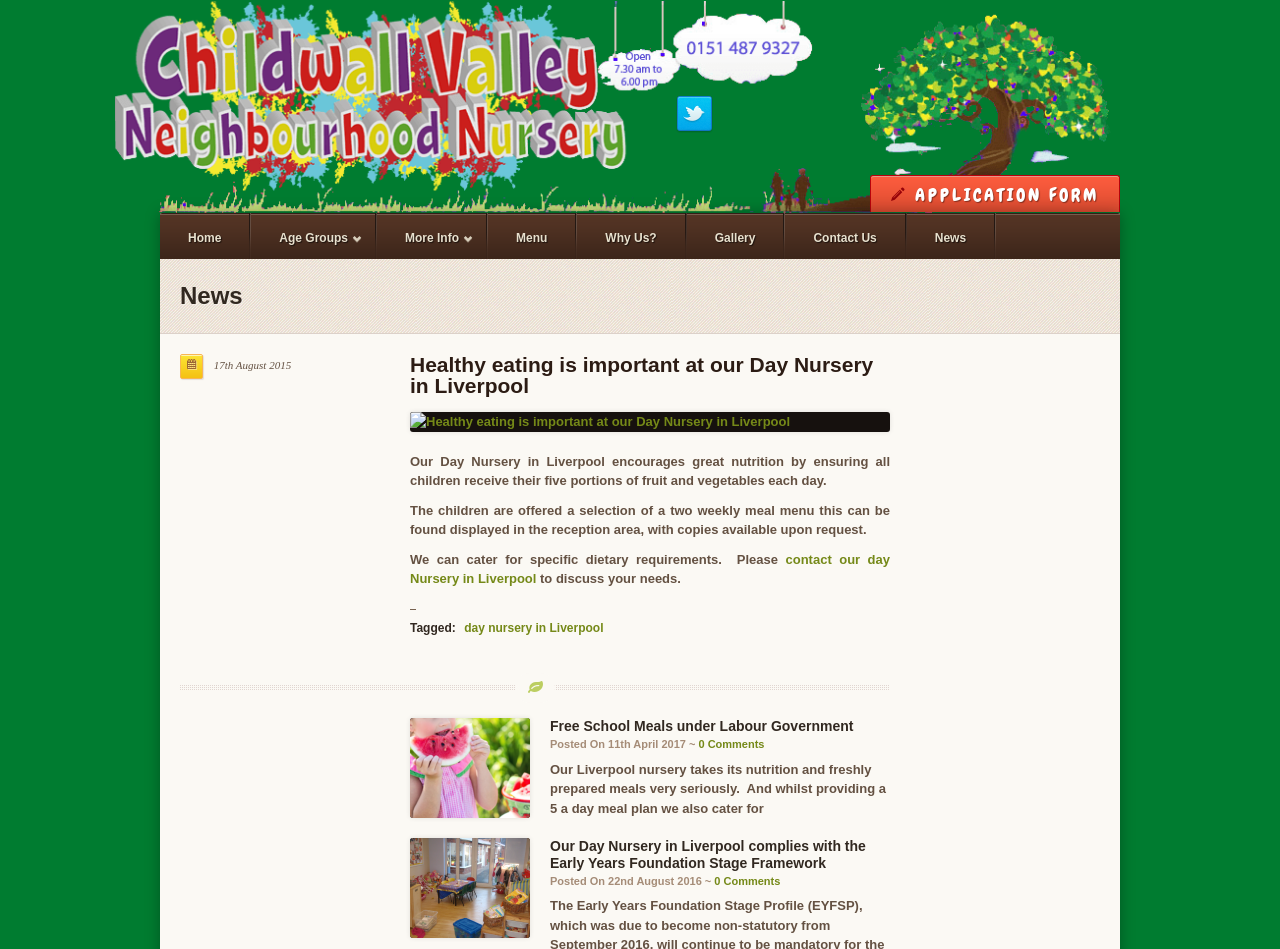Please identify the bounding box coordinates of the area that needs to be clicked to fulfill the following instruction: "Contact the nursery about dietary requirements."

[0.32, 0.581, 0.695, 0.618]